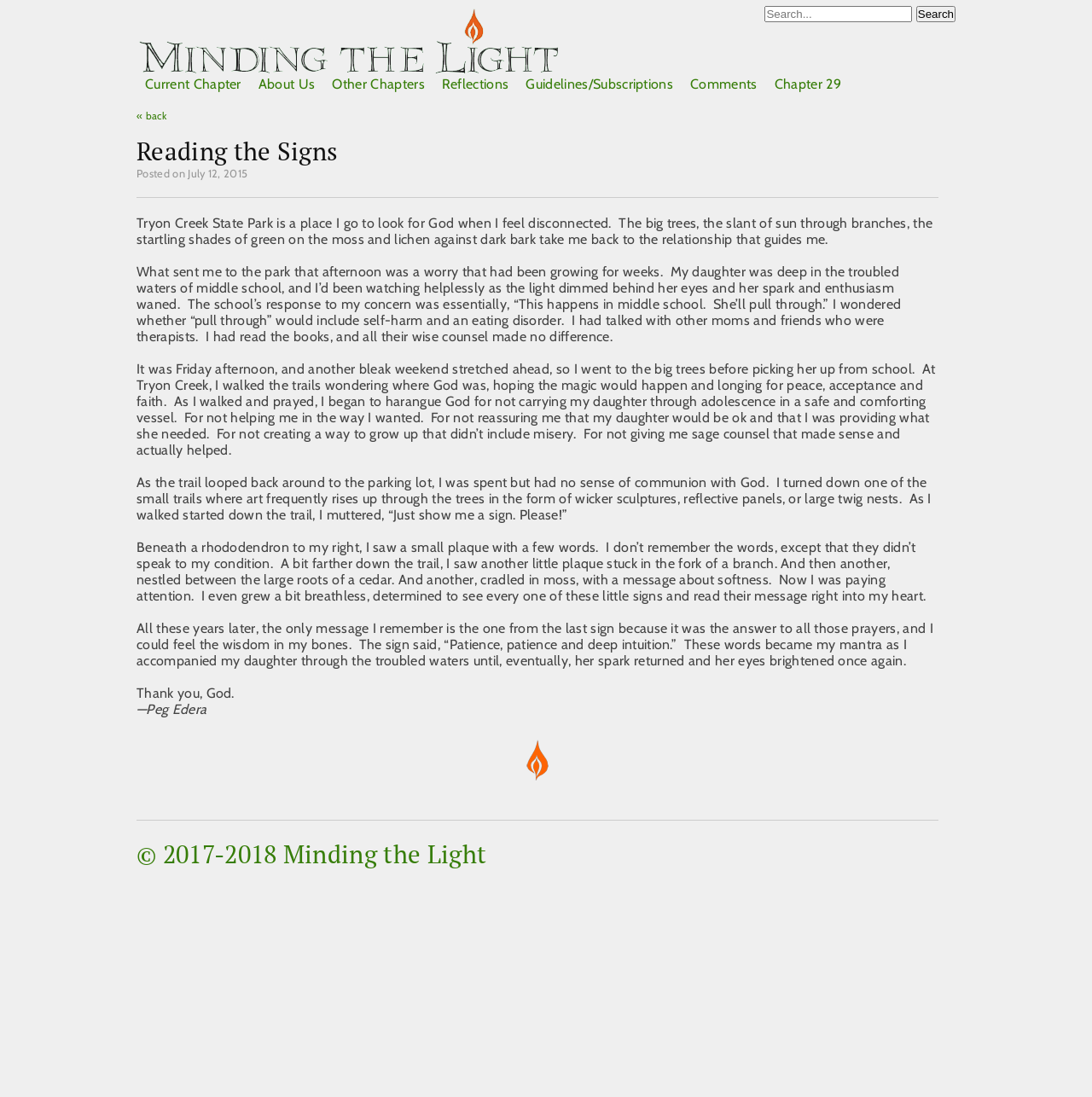Identify the bounding box coordinates for the element you need to click to achieve the following task: "View other chapters". Provide the bounding box coordinates as four float numbers between 0 and 1, in the form [left, top, right, bottom].

[0.304, 0.069, 0.389, 0.084]